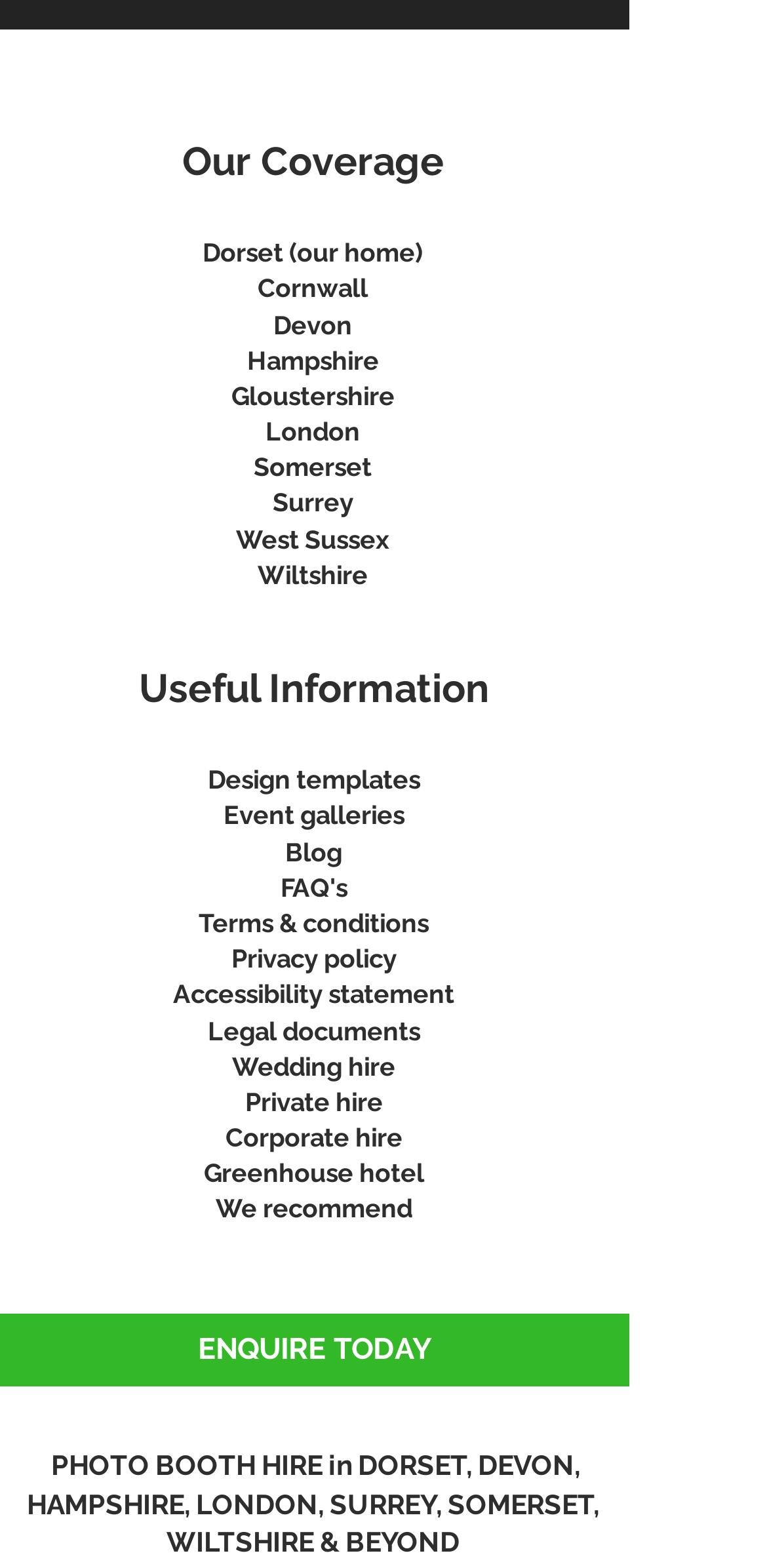What is the coverage area of the photo booth hire service?
Provide a concise answer using a single word or phrase based on the image.

Dorset, Devon, Hampshire, London, Surrey, Somerset, Wiltshire